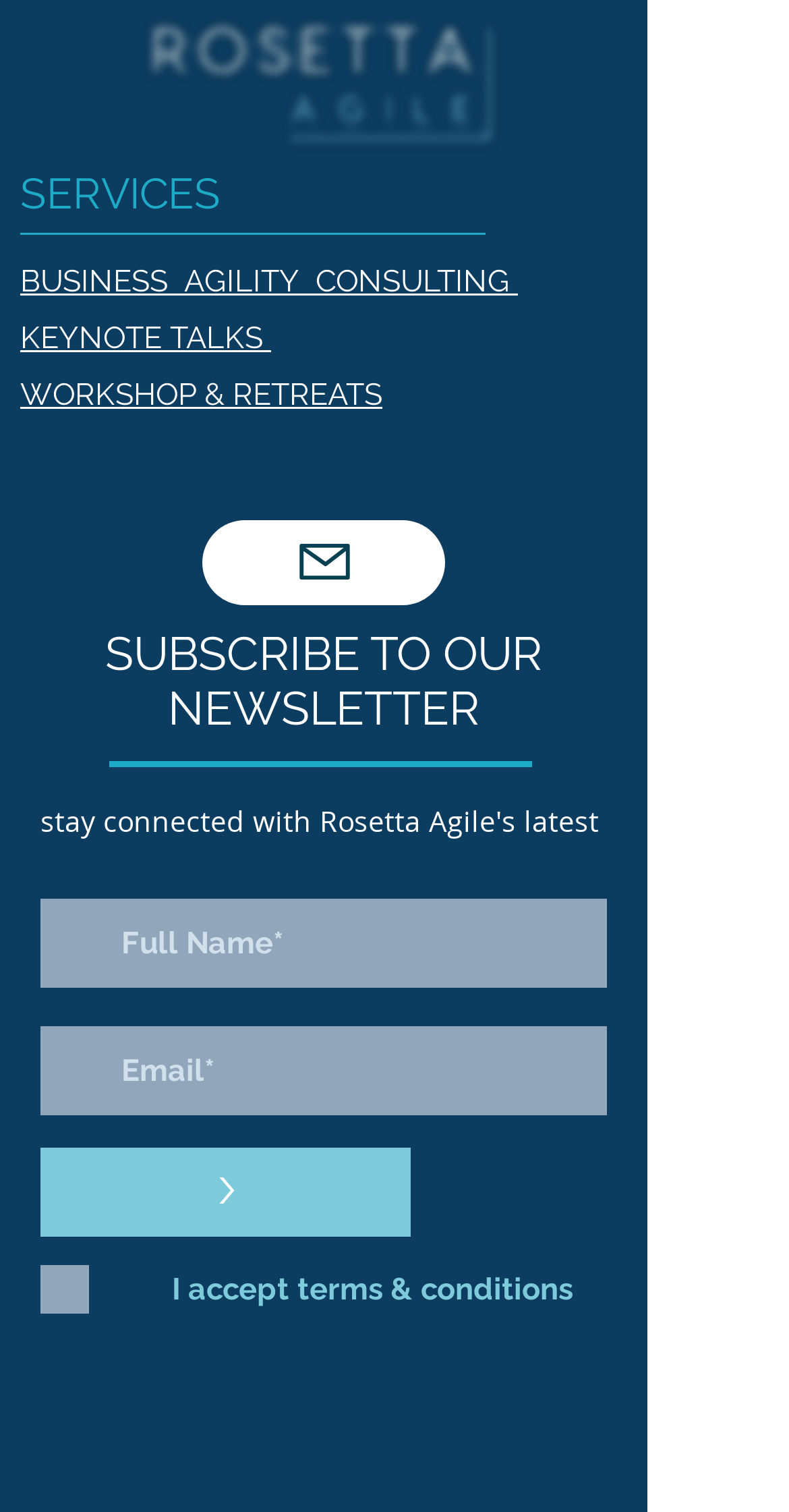Determine the bounding box coordinates for the area that should be clicked to carry out the following instruction: "Click WORKSHOP & RETREATS".

[0.026, 0.248, 0.485, 0.272]